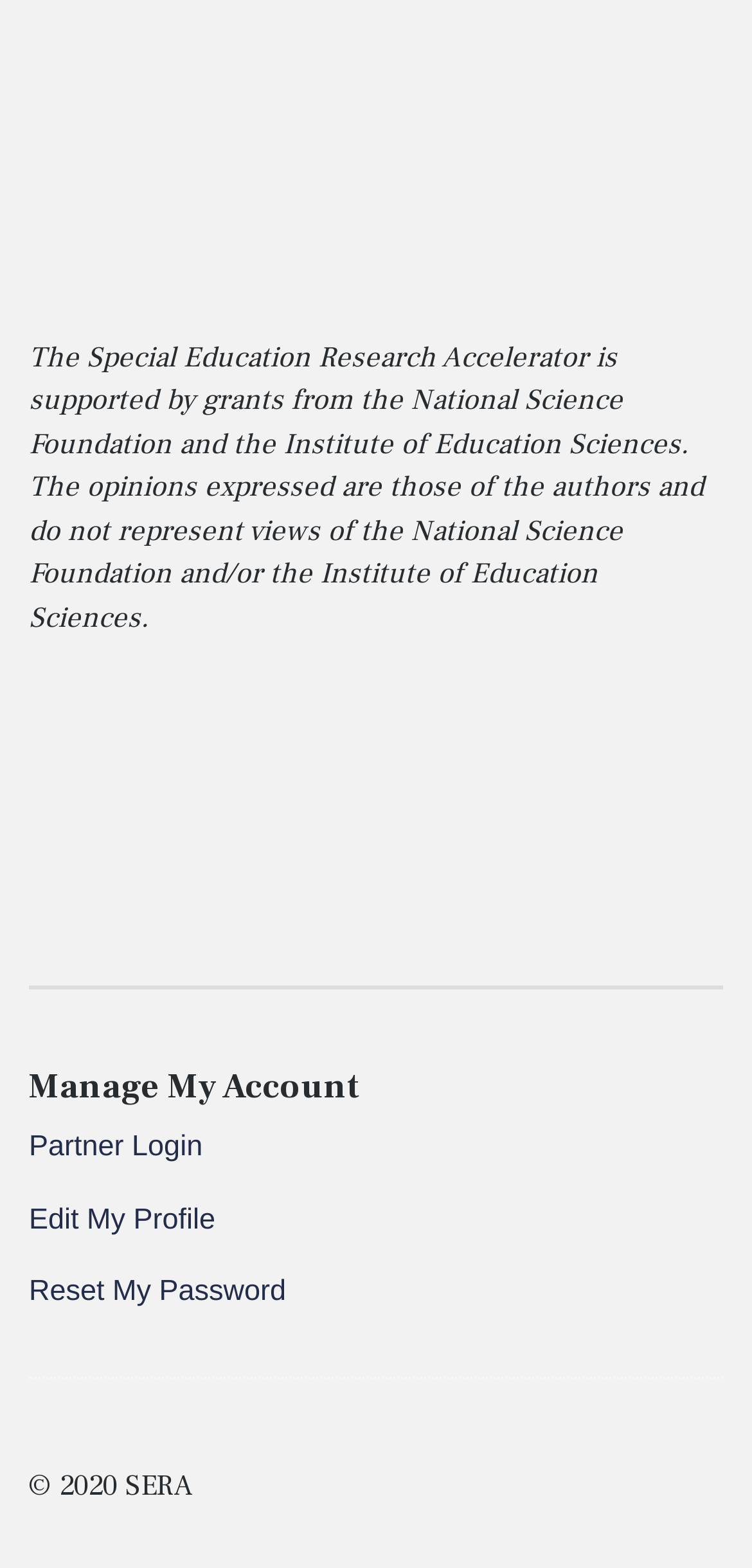What is the name of the research accelerator?
From the image, respond using a single word or phrase.

Special Education Research Accelerator